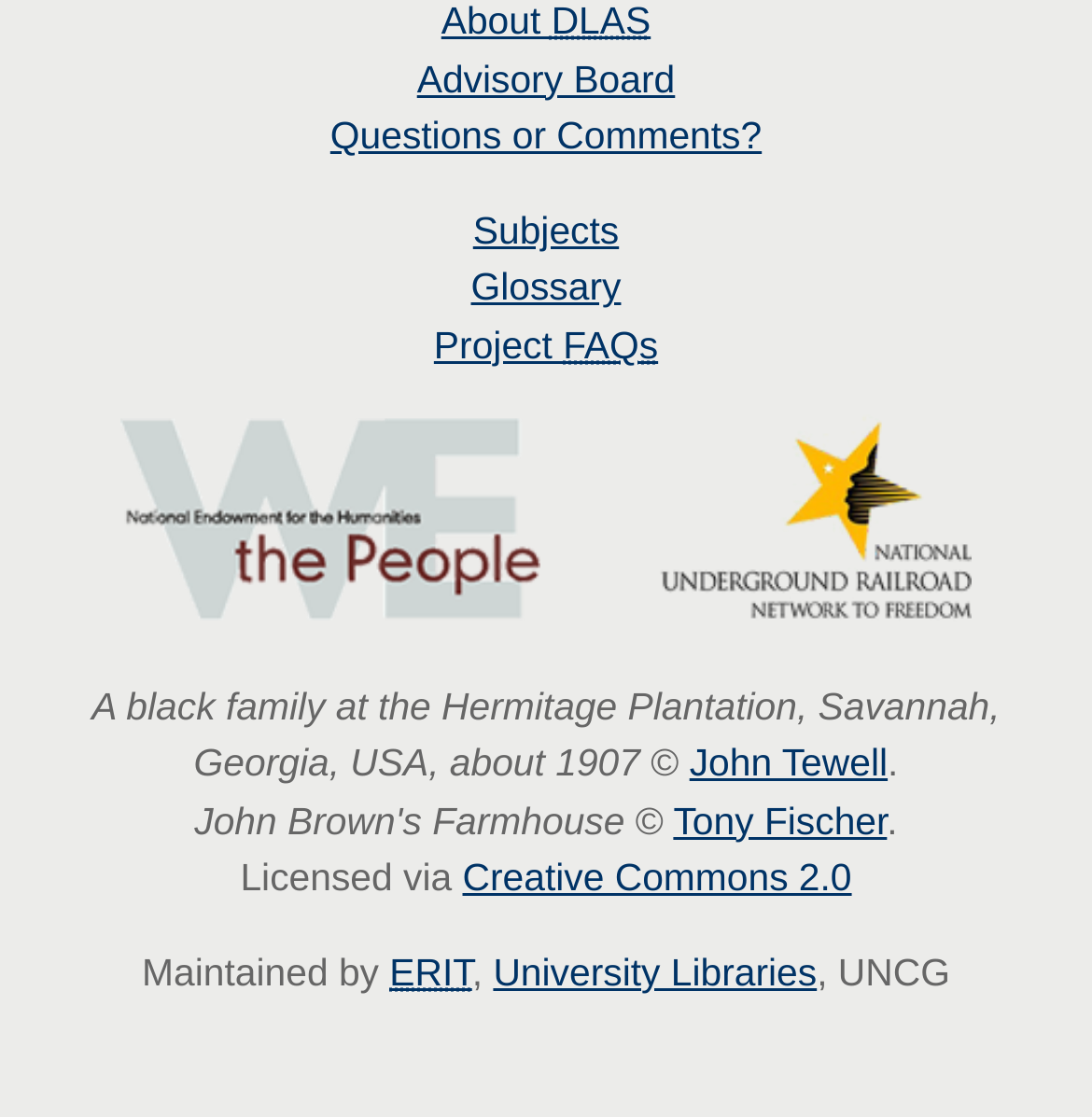Specify the bounding box coordinates for the region that must be clicked to perform the given instruction: "view the Subjects page".

[0.433, 0.188, 0.567, 0.226]